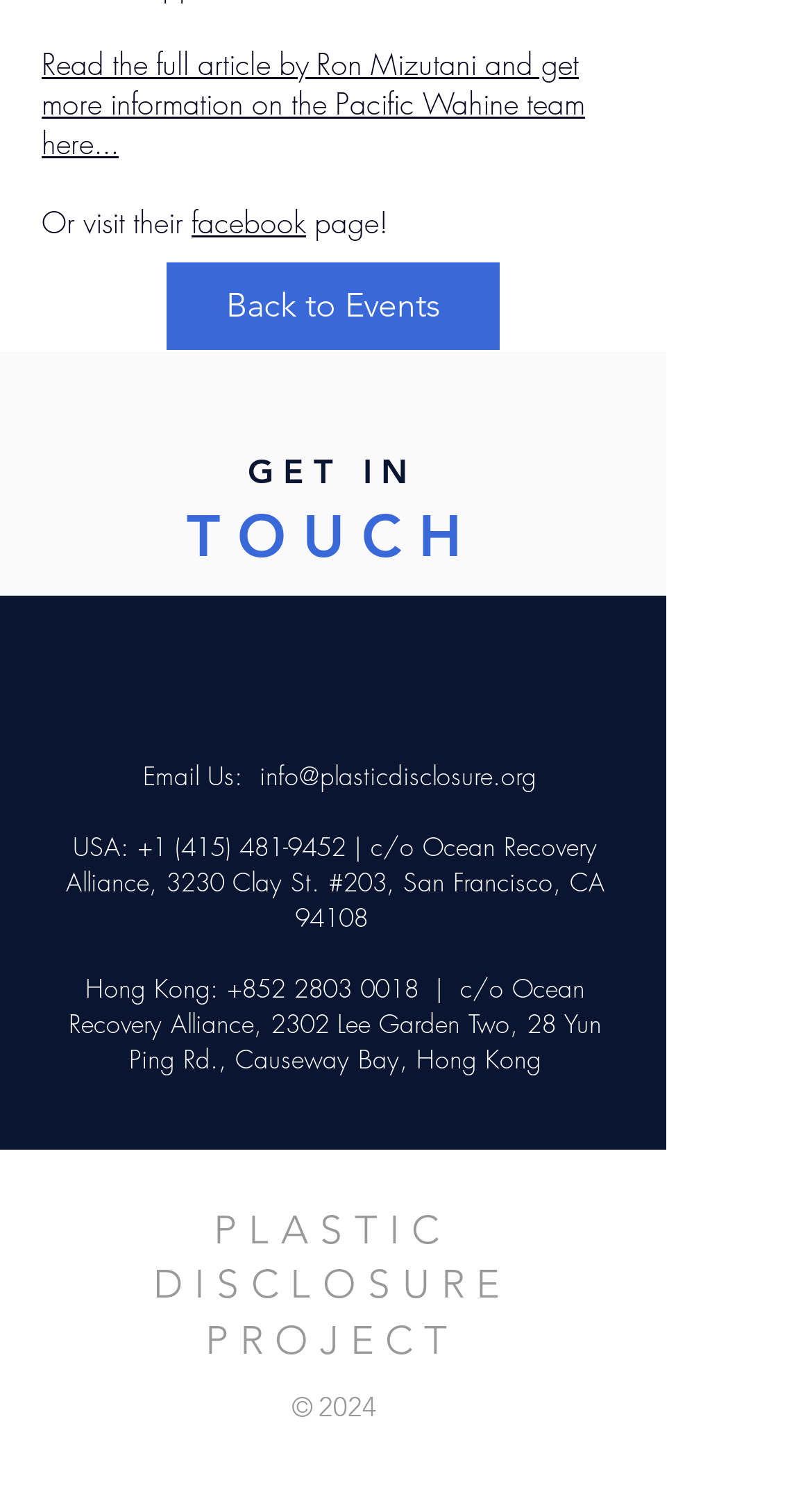Given the element description +1 (415) 481-9452, identify the bounding box coordinates for the UI element on the webpage screenshot. The format should be (top-left x, top-left y, bottom-right x, bottom-right y), with values between 0 and 1.

[0.169, 0.558, 0.426, 0.581]